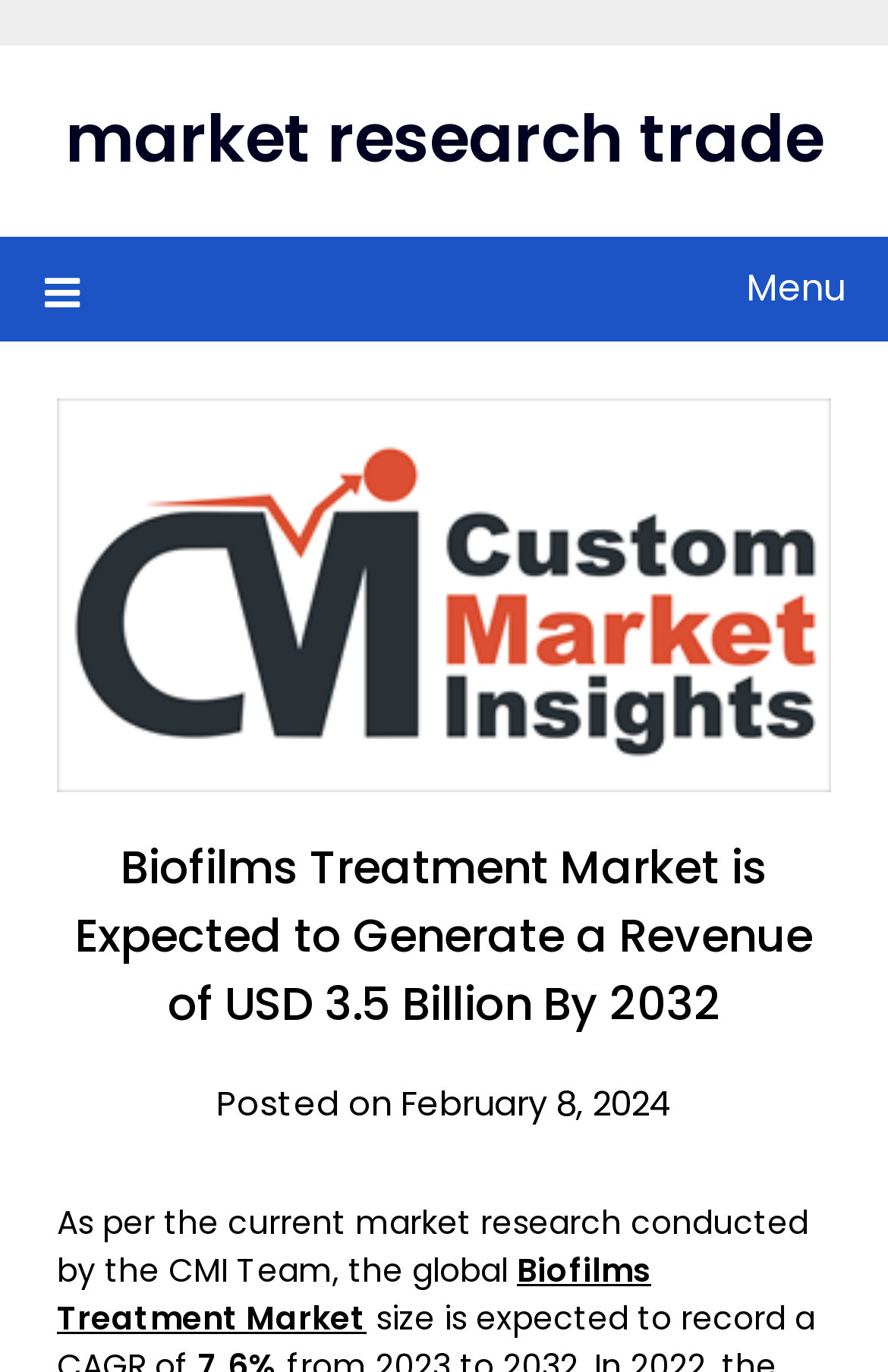Using the element description market research trade, predict the bounding box coordinates for the UI element. Provide the coordinates in (top-left x, top-left y, bottom-right x, bottom-right y) format with values ranging from 0 to 1.

[0.073, 0.068, 0.927, 0.134]